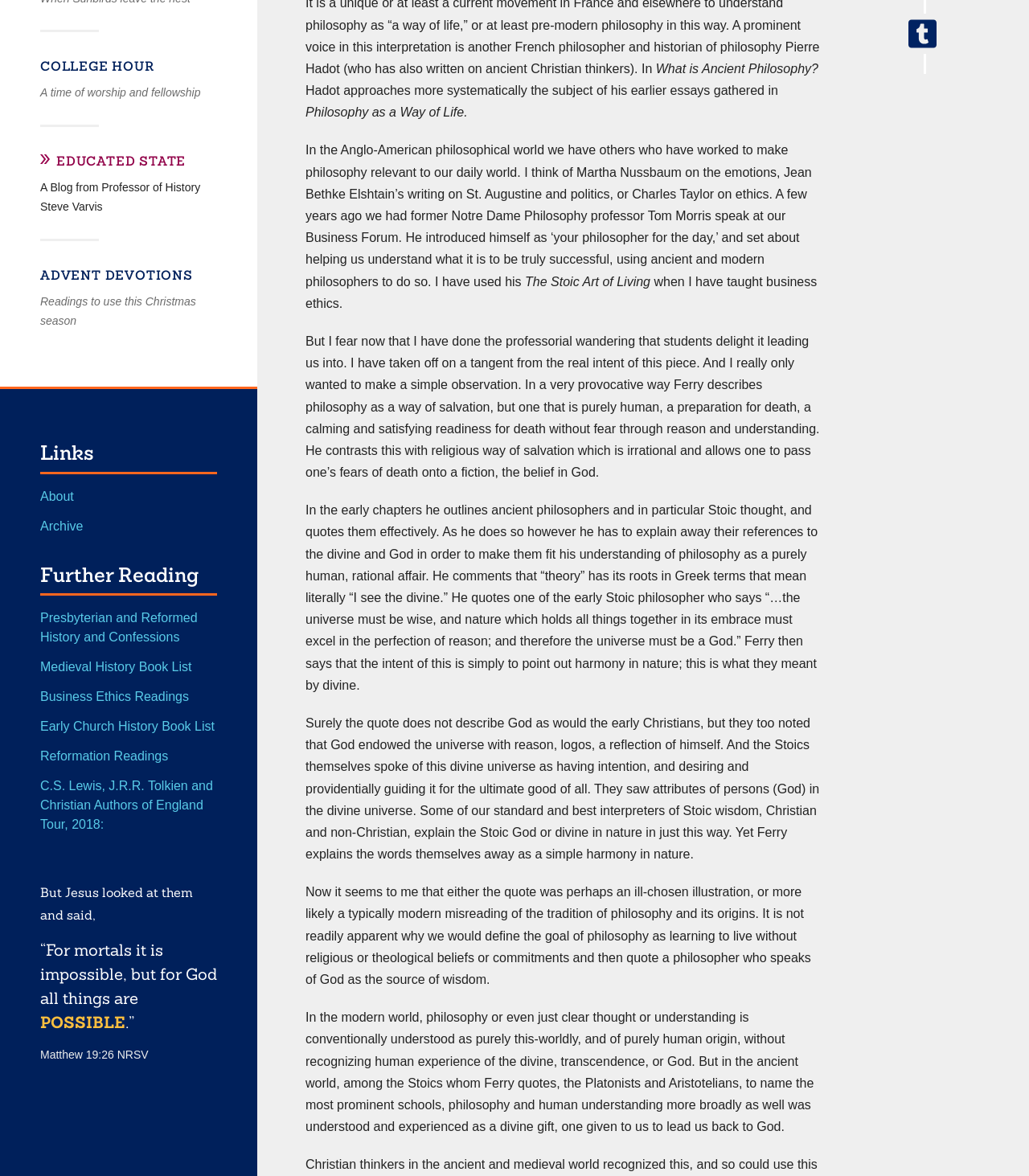Based on the element description, predict the bounding box coordinates (top-left x, top-left y, bottom-right x, bottom-right y) for the UI element in the screenshot: alt="Share on Tumblr"

[0.879, 0.011, 0.918, 0.045]